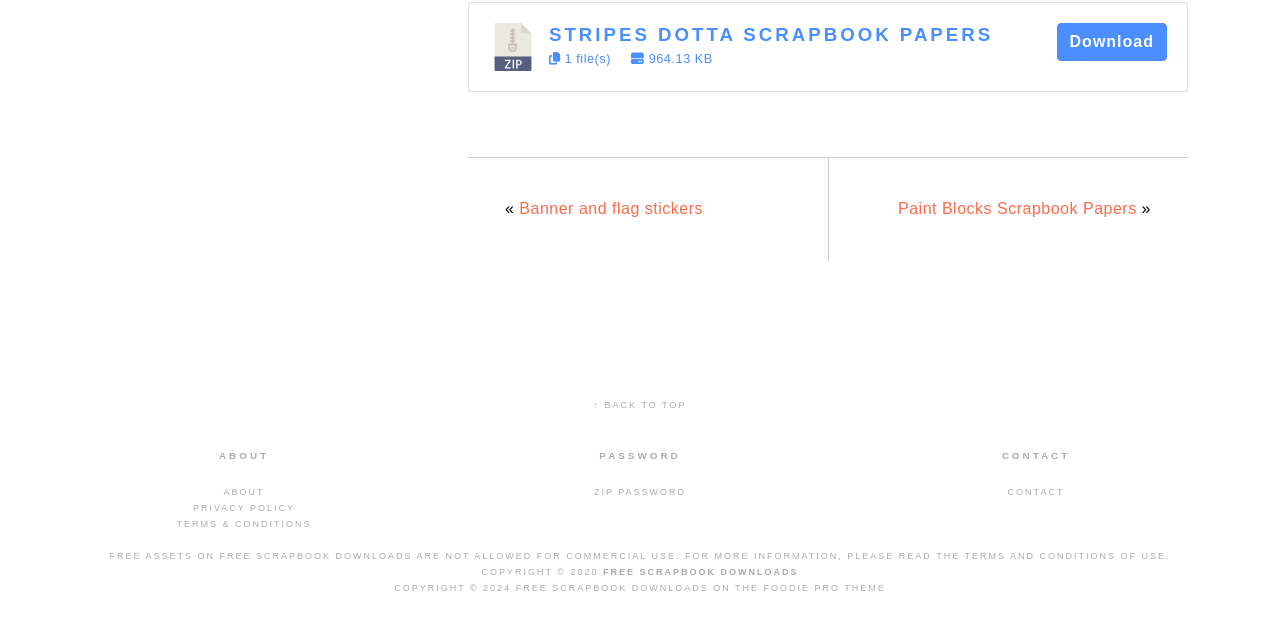Find the bounding box coordinates of the clickable element required to execute the following instruction: "Read about". Provide the coordinates as four float numbers between 0 and 1, i.e., [left, top, right, bottom].

[0.175, 0.78, 0.207, 0.796]